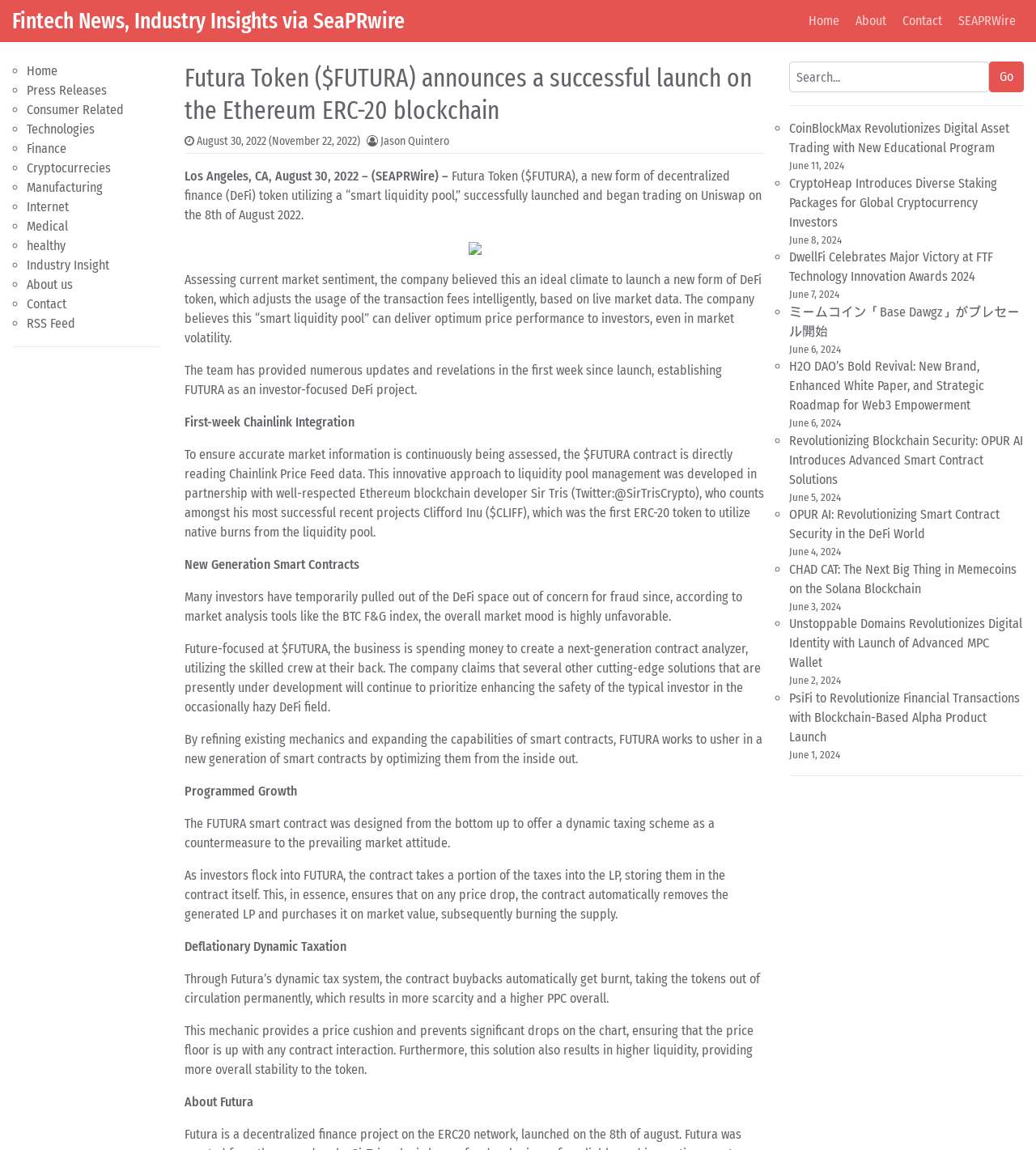Please identify the bounding box coordinates of the clickable area that will allow you to execute the instruction: "Click on the 'Home' link".

[0.773, 0.006, 0.818, 0.031]